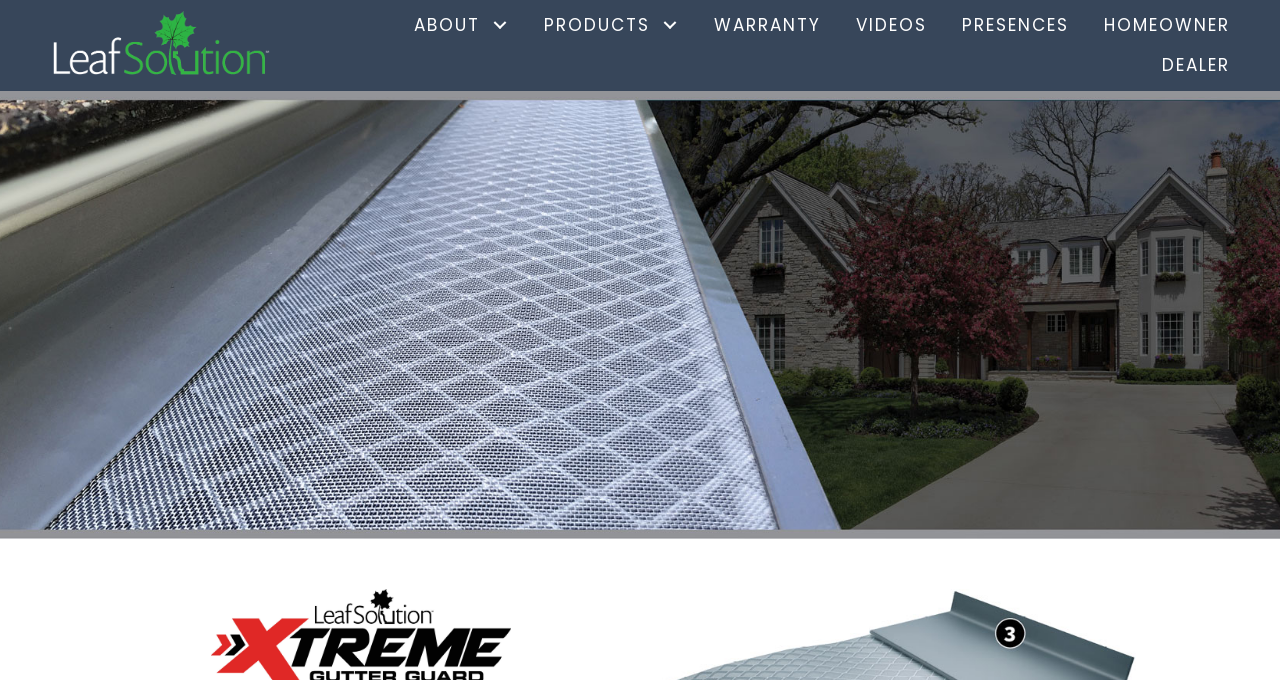Point out the bounding box coordinates of the section to click in order to follow this instruction: "Go to the PRODUCTS page".

[0.413, 0.007, 0.542, 0.067]